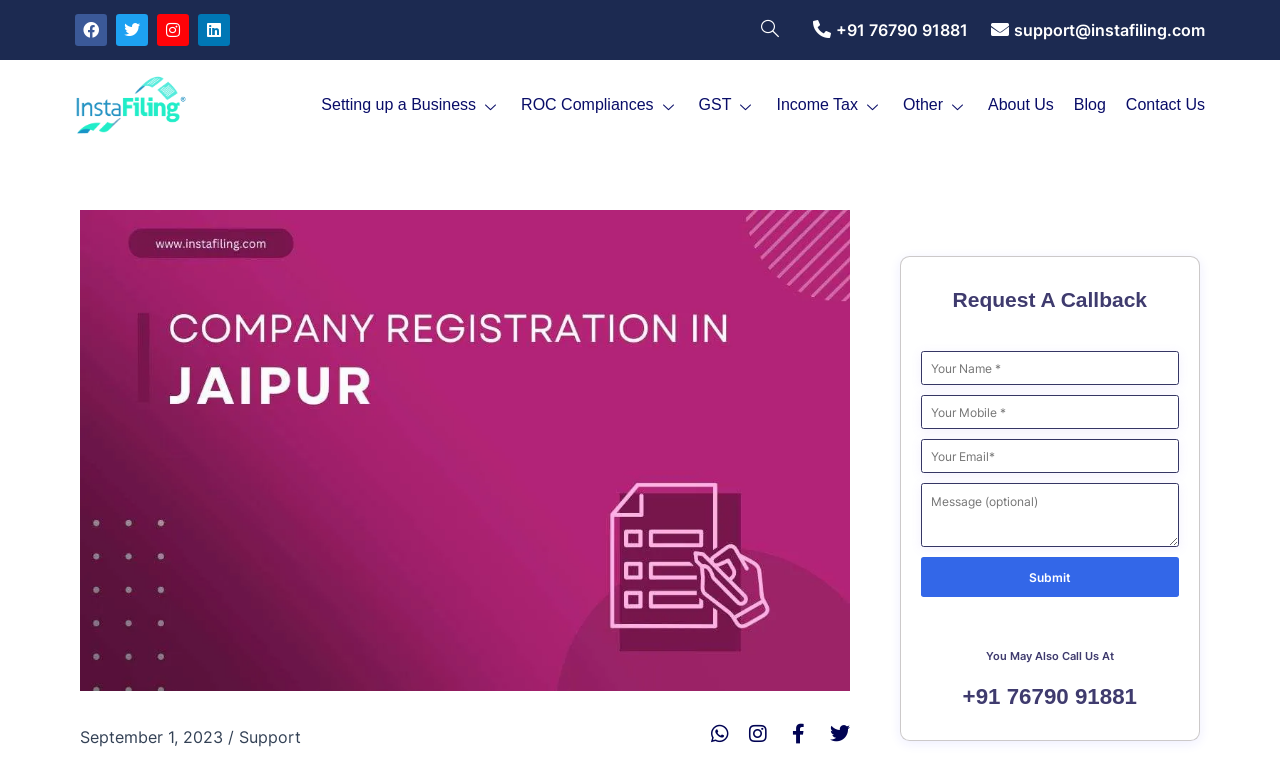Locate the bounding box coordinates of the element's region that should be clicked to carry out the following instruction: "Read the quote from Michelle Kauhane". The coordinates need to be four float numbers between 0 and 1, i.e., [left, top, right, bottom].

None